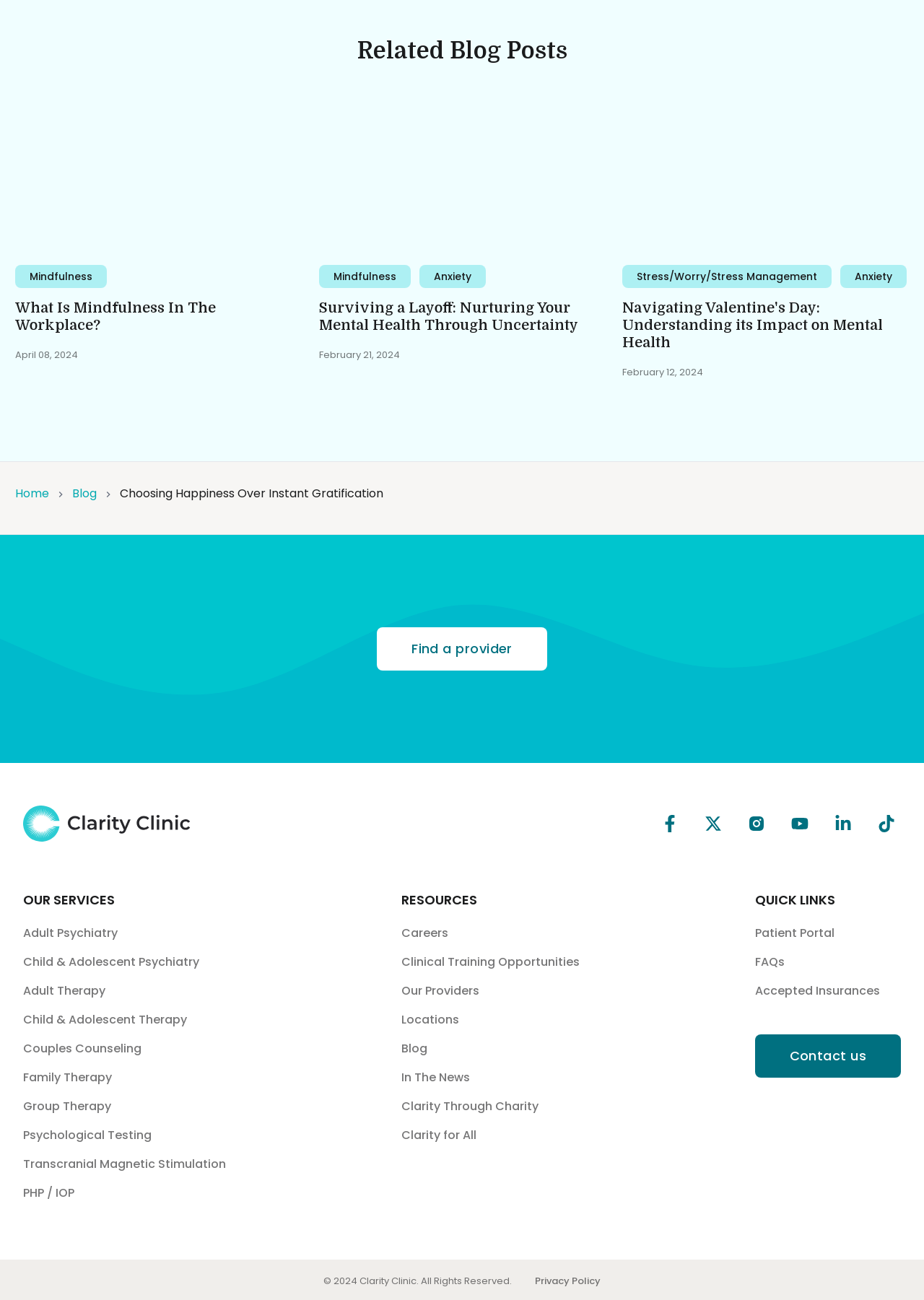Provide a brief response to the question below using one word or phrase:
What is the topic of the blog post 'Navigating Valentine's Day: Understanding its Impact on Mental Health'?

Mental Health